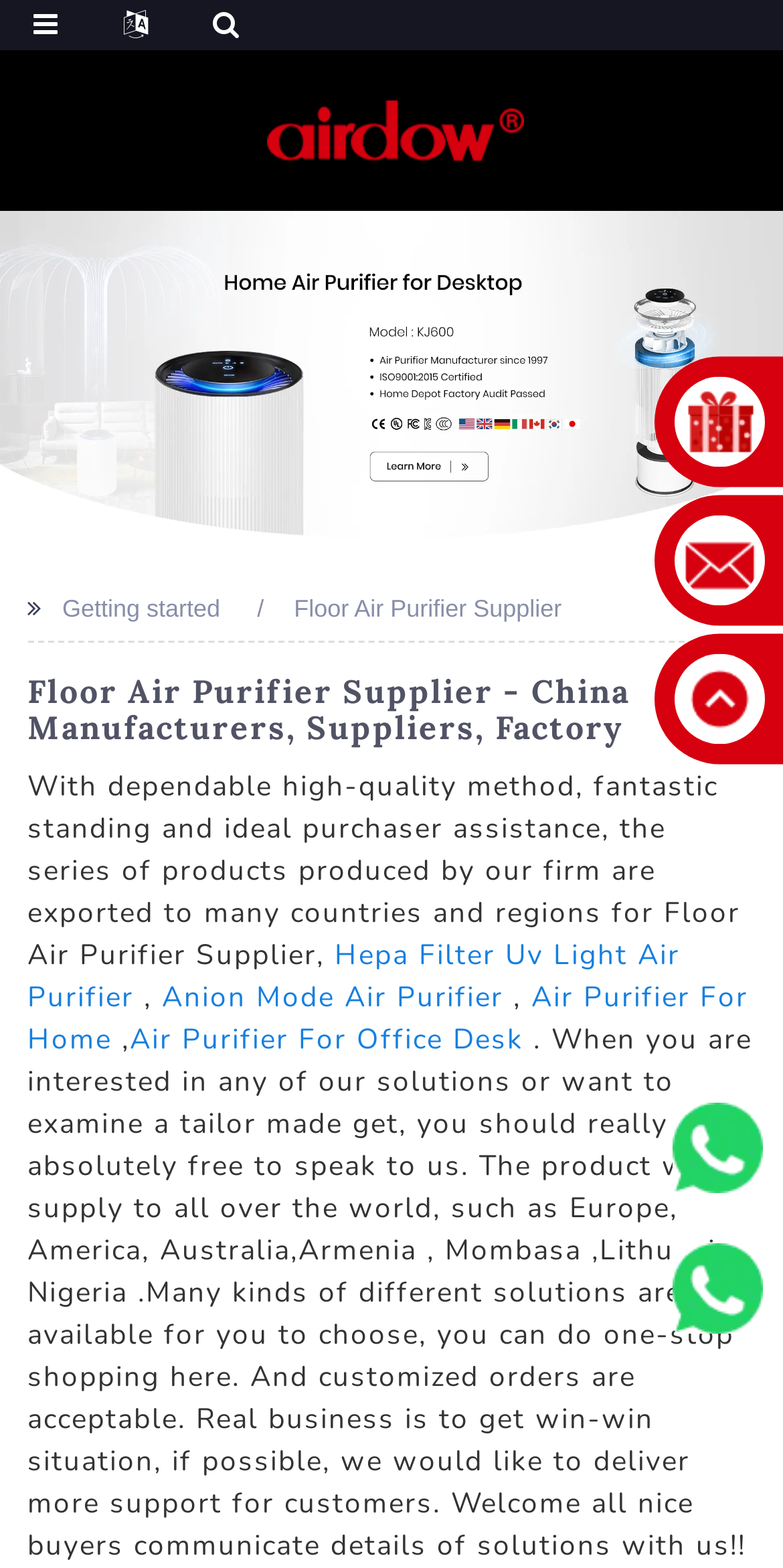Show the bounding box coordinates for the HTML element described as: "Getting started".

[0.079, 0.379, 0.281, 0.397]